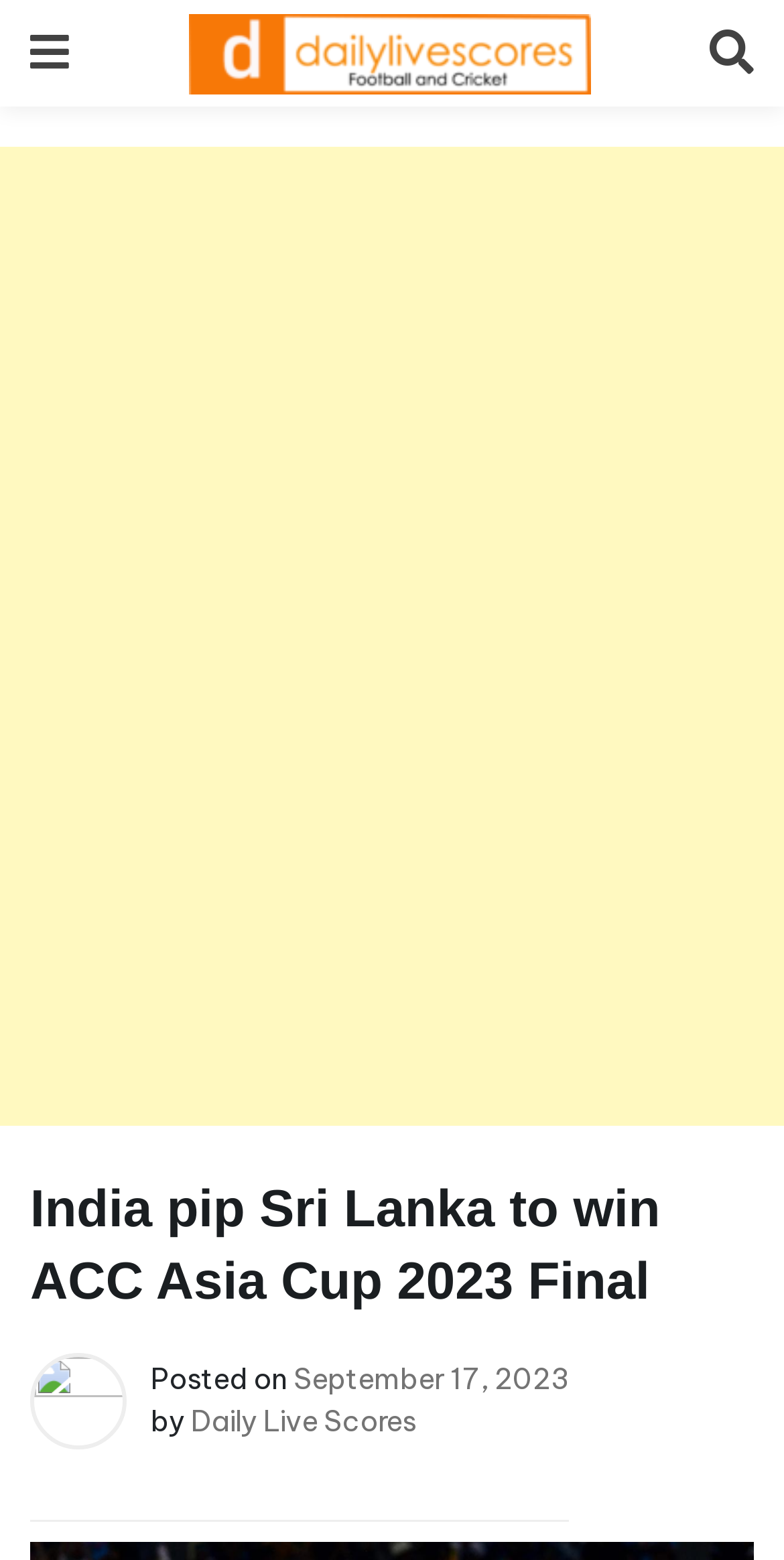Use a single word or phrase to answer the following:
What type of news does the website provide?

Football and Cricket News